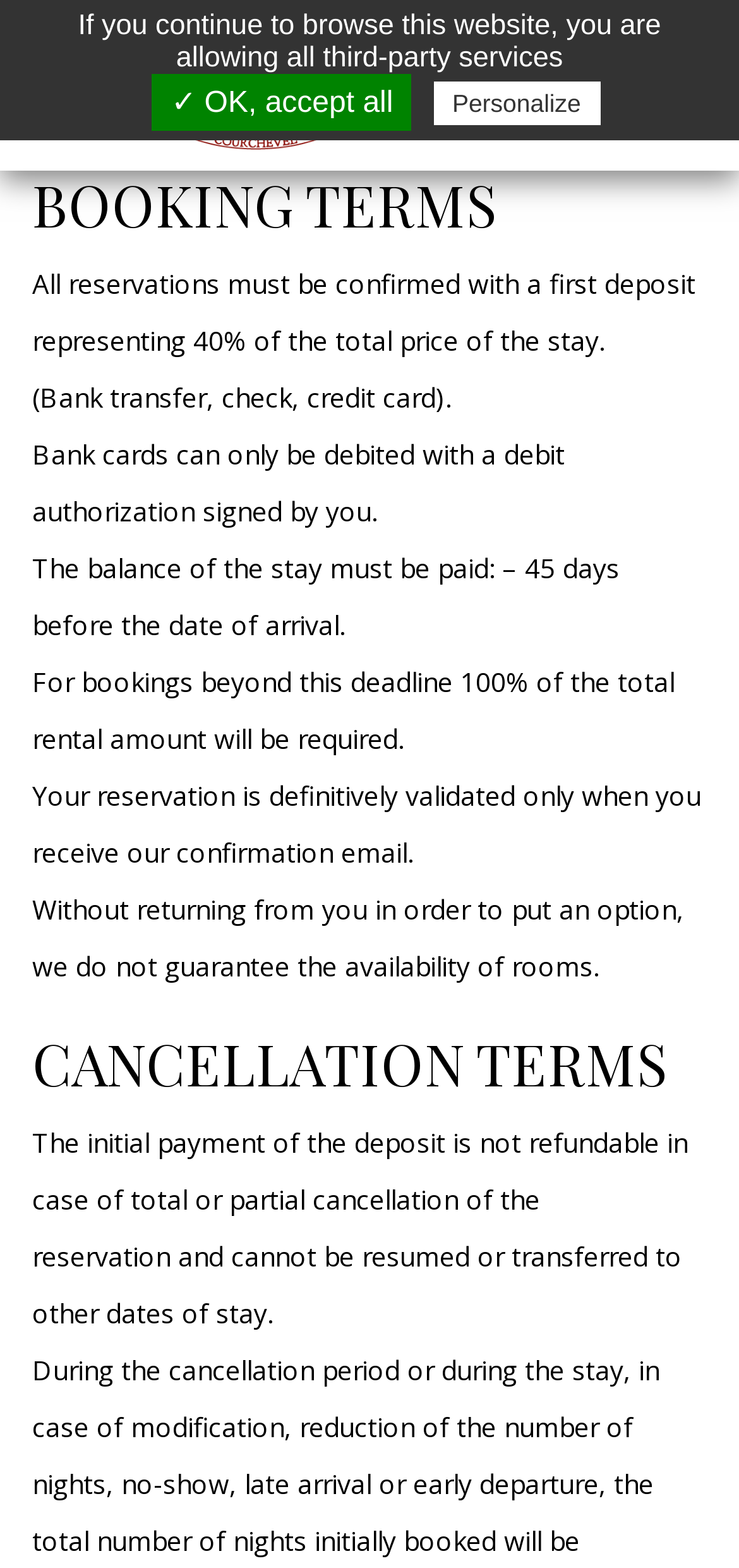Determine the bounding box coordinates for the UI element with the following description: "alt="Colosseum"". The coordinates should be four float numbers between 0 and 1, represented as [left, top, right, bottom].

[0.038, 0.018, 0.654, 0.097]